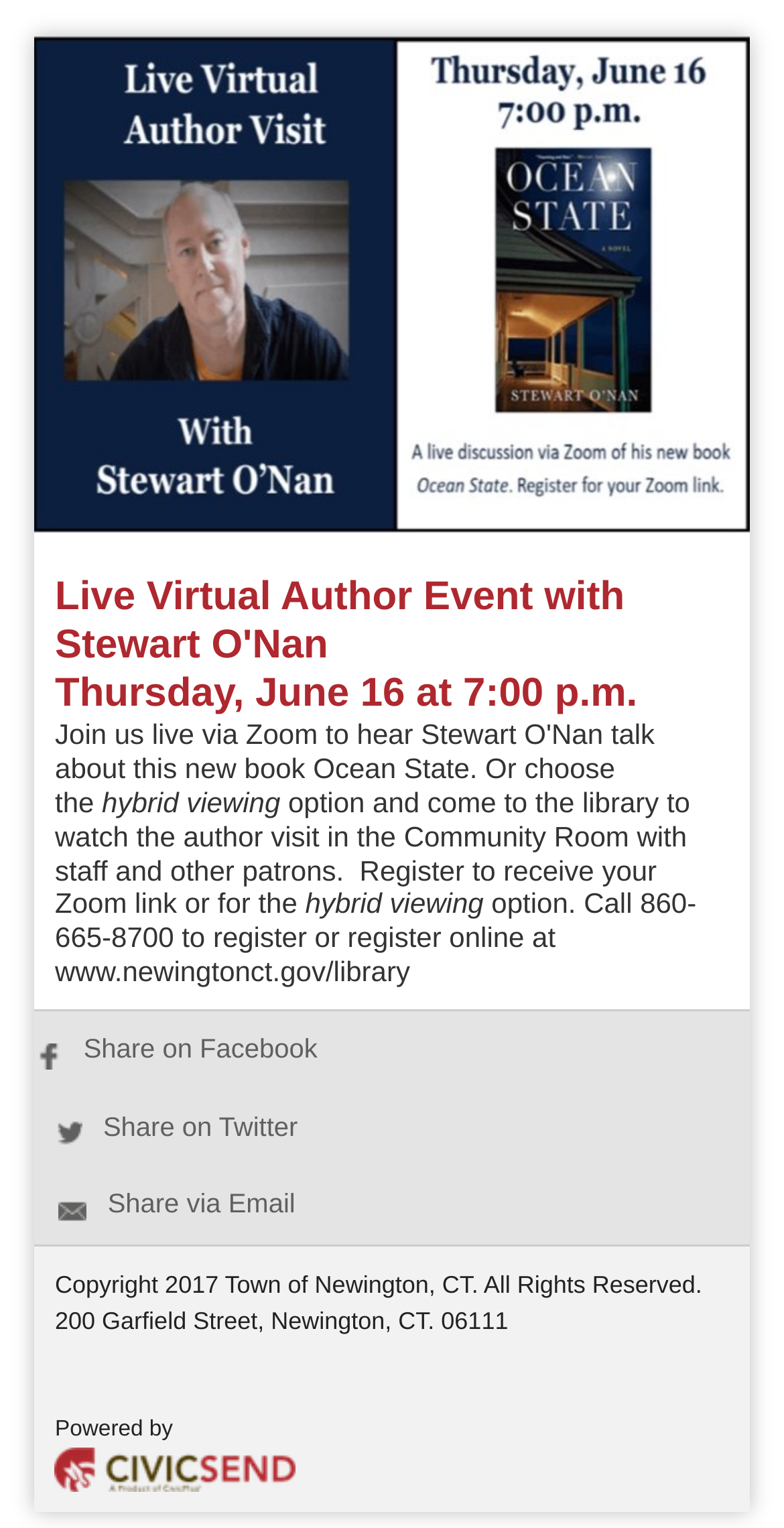Bounding box coordinates should be provided in the format (top-left x, top-left y, bottom-right x, bottom-right y) with all values between 0 and 1. Identify the bounding box for this UI element: Share via Email

[0.074, 0.778, 0.377, 0.798]